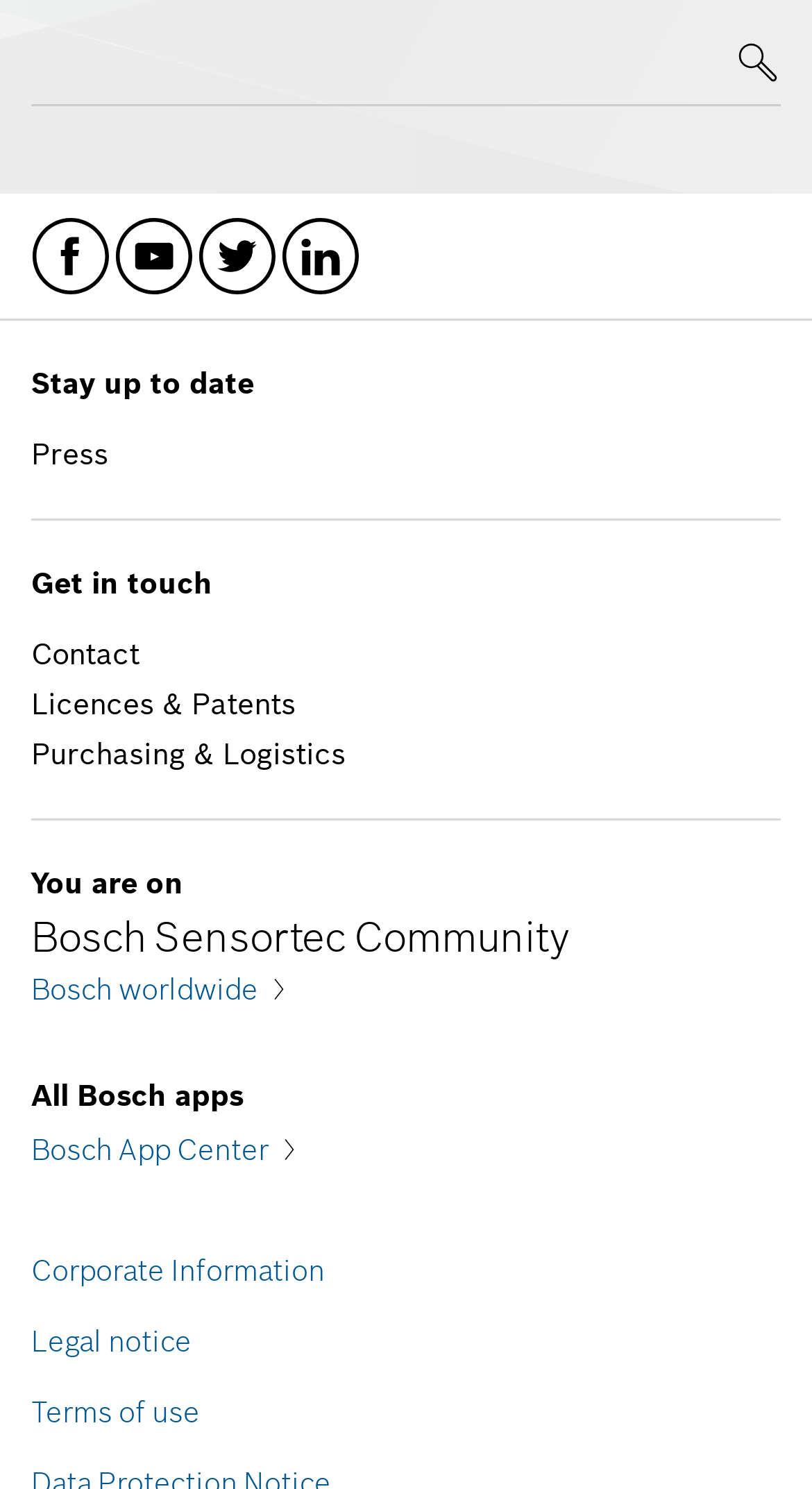What is the name of the community?
Provide a one-word or short-phrase answer based on the image.

Bosch Sensortec Community